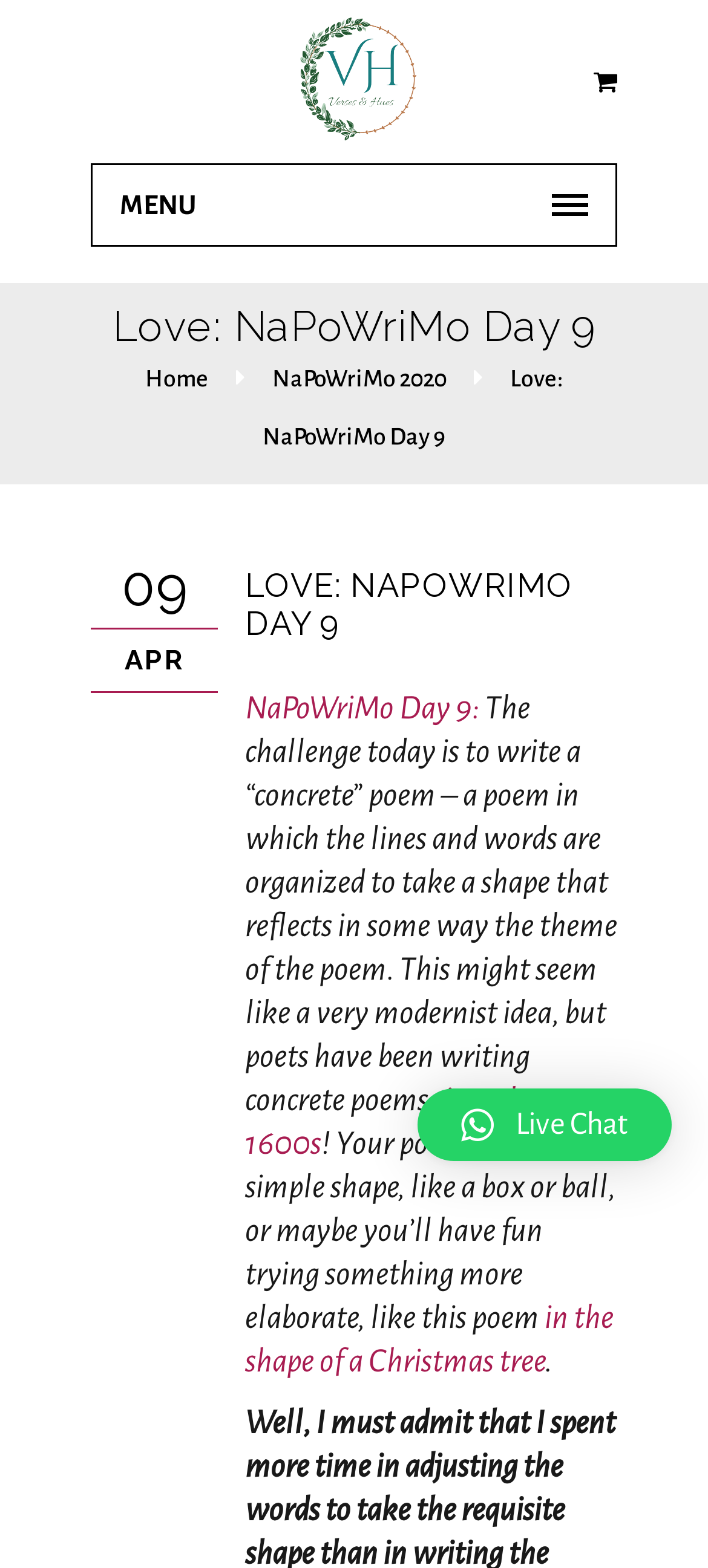Using the elements shown in the image, answer the question comprehensively: What is the purpose of NaPoWriMo?

The purpose of NaPoWriMo can be inferred from the text 'The challenge today is to write a “concrete” poem...' which suggests that NaPoWriMo is a challenge or activity to write poems, specifically a concrete poem on this day.